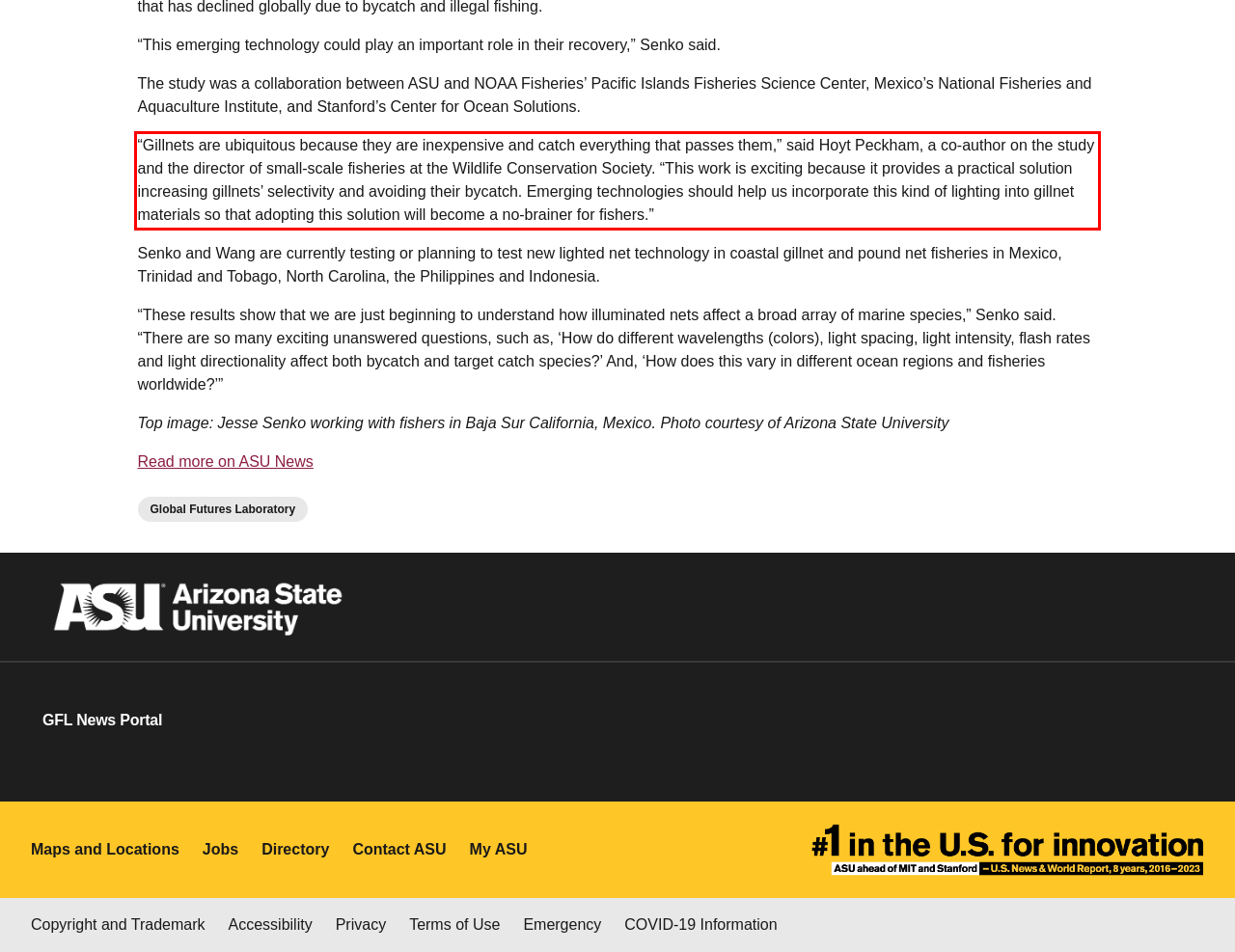Look at the screenshot of the webpage, locate the red rectangle bounding box, and generate the text content that it contains.

“Gillnets are ubiquitous because they are inexpensive and catch everything that passes them,” said Hoyt Peckham, a co-author on the study and the director of small-scale fisheries at the Wildlife Conservation Society. “This work is exciting because it provides a practical solution increasing gillnets’ selectivity and avoiding their bycatch. Emerging technologies should help us incorporate this kind of lighting into gillnet materials so that adopting this solution will become a no-brainer for fishers.”